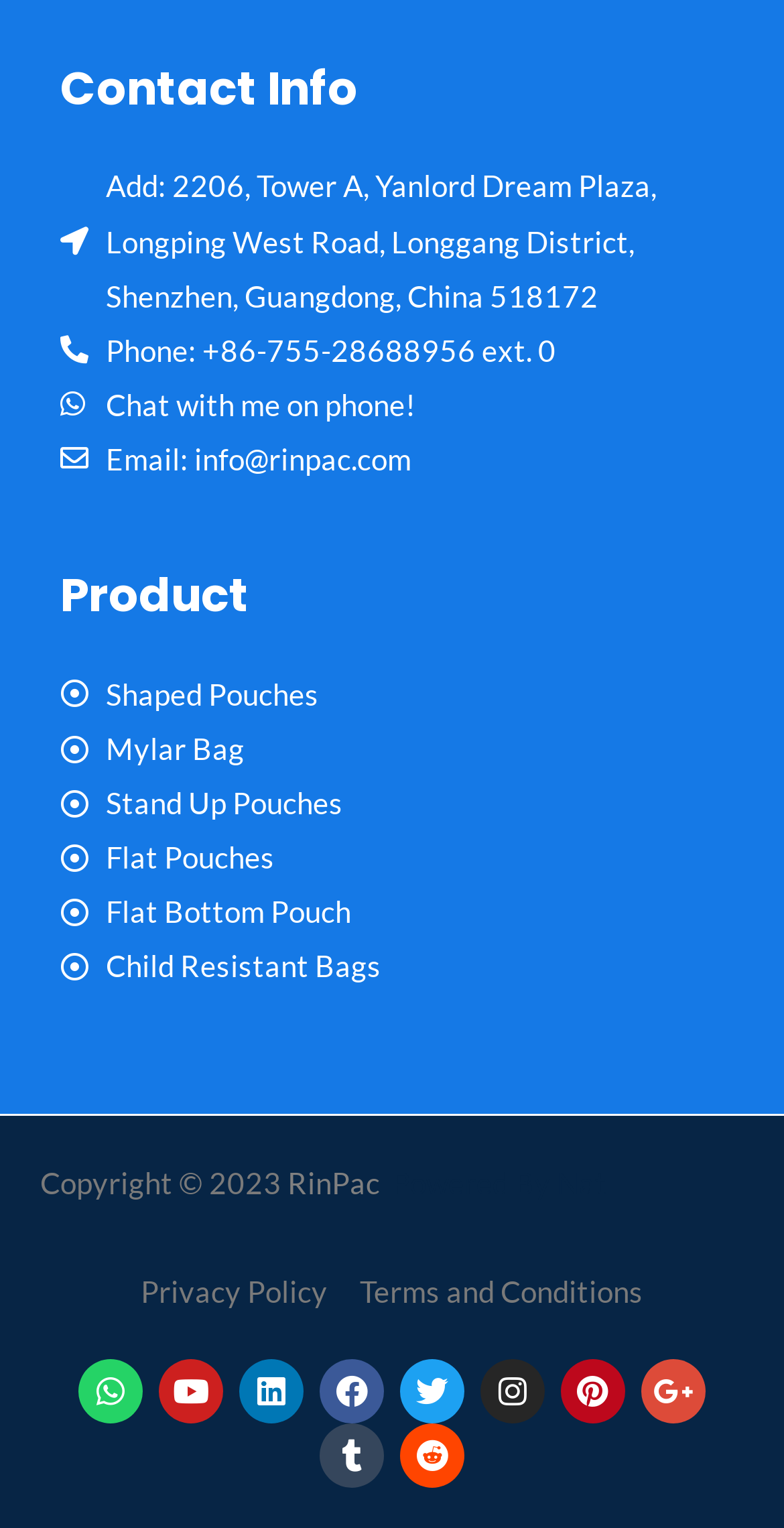Find the bounding box coordinates for the HTML element described in this sentence: "Child Resistant Bags". Provide the coordinates as four float numbers between 0 and 1, in the format [left, top, right, bottom].

[0.077, 0.615, 0.923, 0.651]